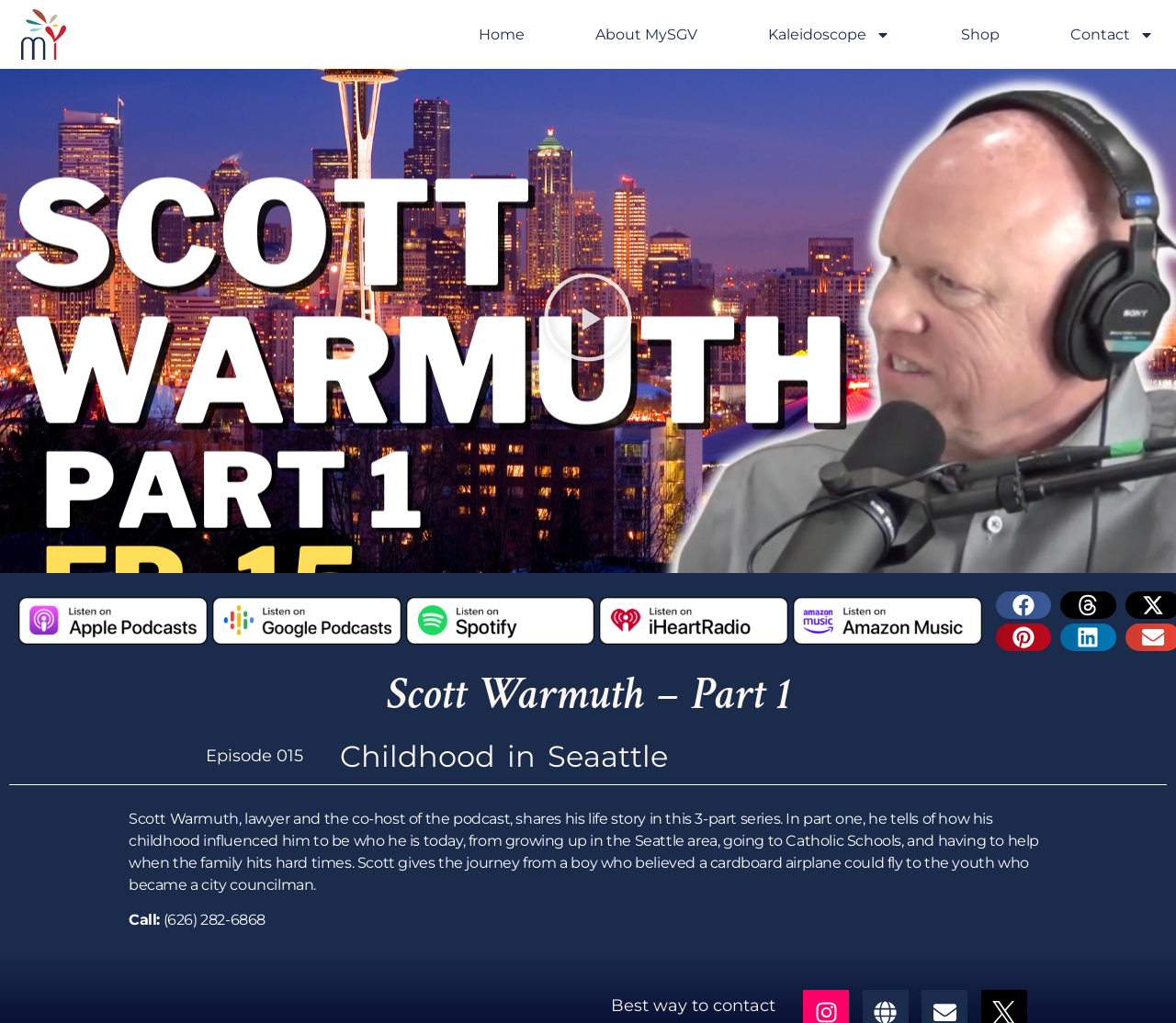Give the bounding box coordinates for the element described by: "About MySGV".

[0.495, 0.02, 0.604, 0.048]